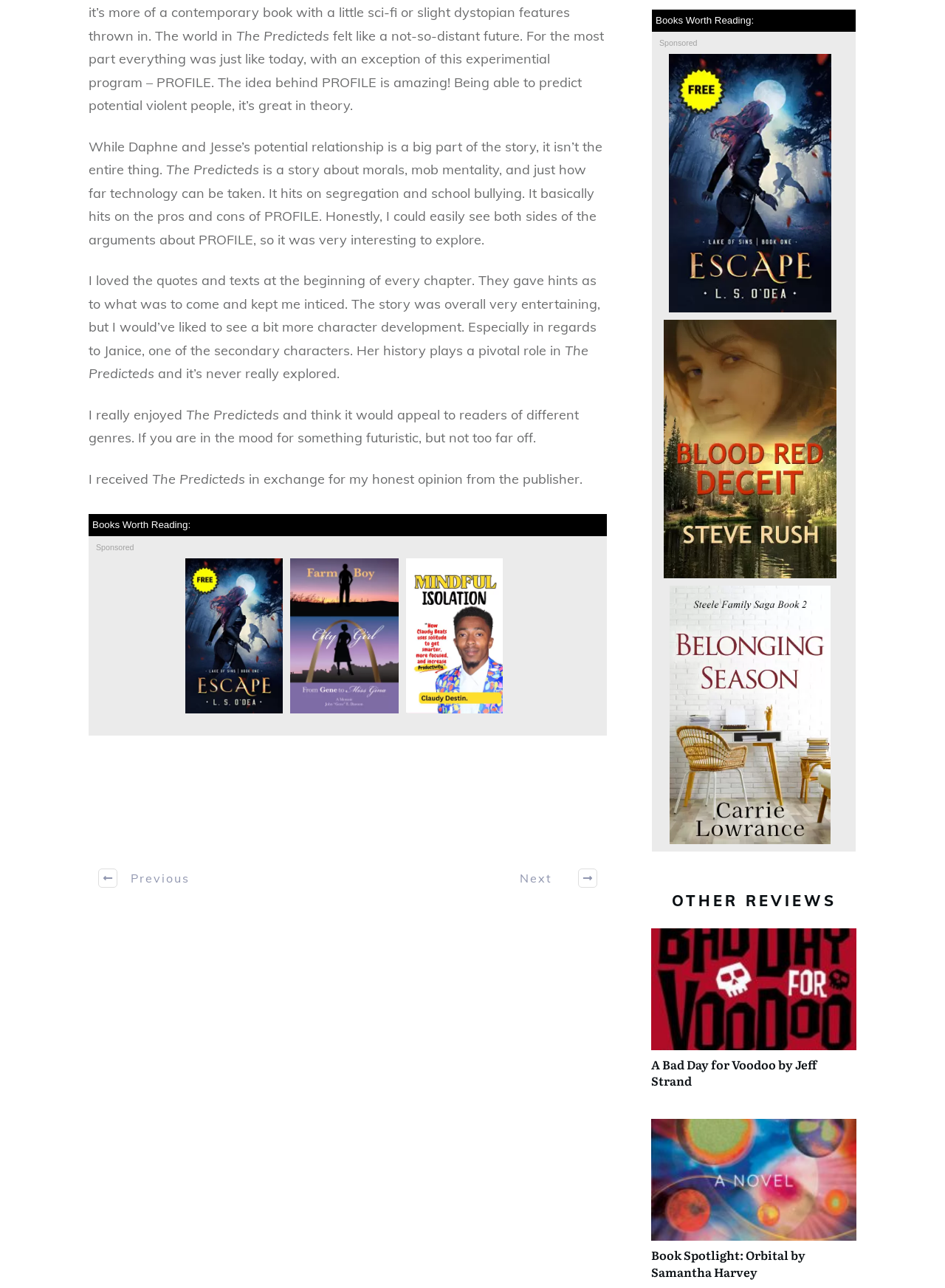What is the main topic of the webpage?
Refer to the screenshot and respond with a concise word or phrase.

Book review